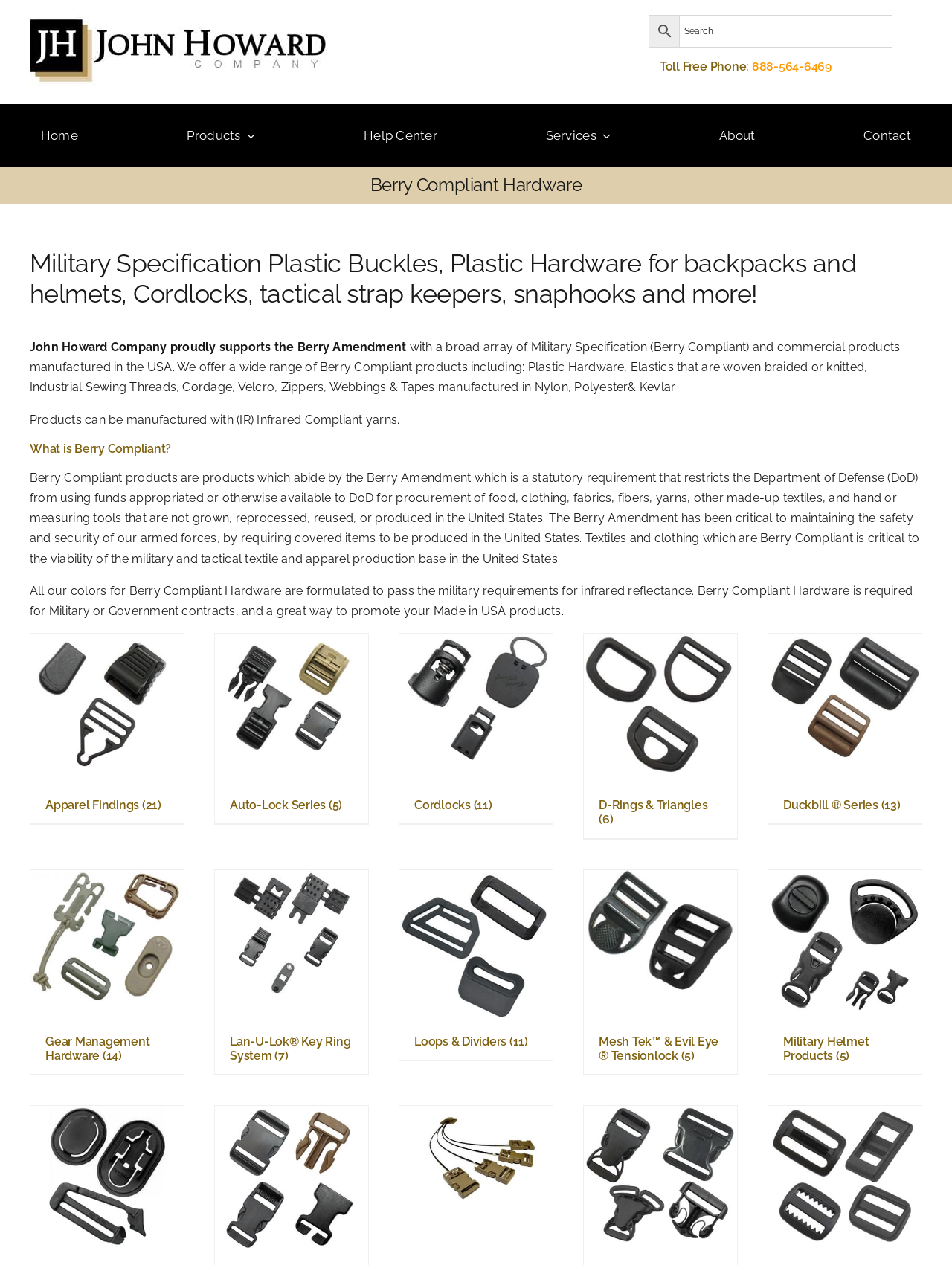How many product categories are listed on the webpage?
Please respond to the question with a detailed and informative answer.

By counting the number of links with headings, such as 'Apparel Findings', 'Auto-Lock Series', 'Cordlocks', and so on, I can see that there are 12 product categories listed on the webpage.